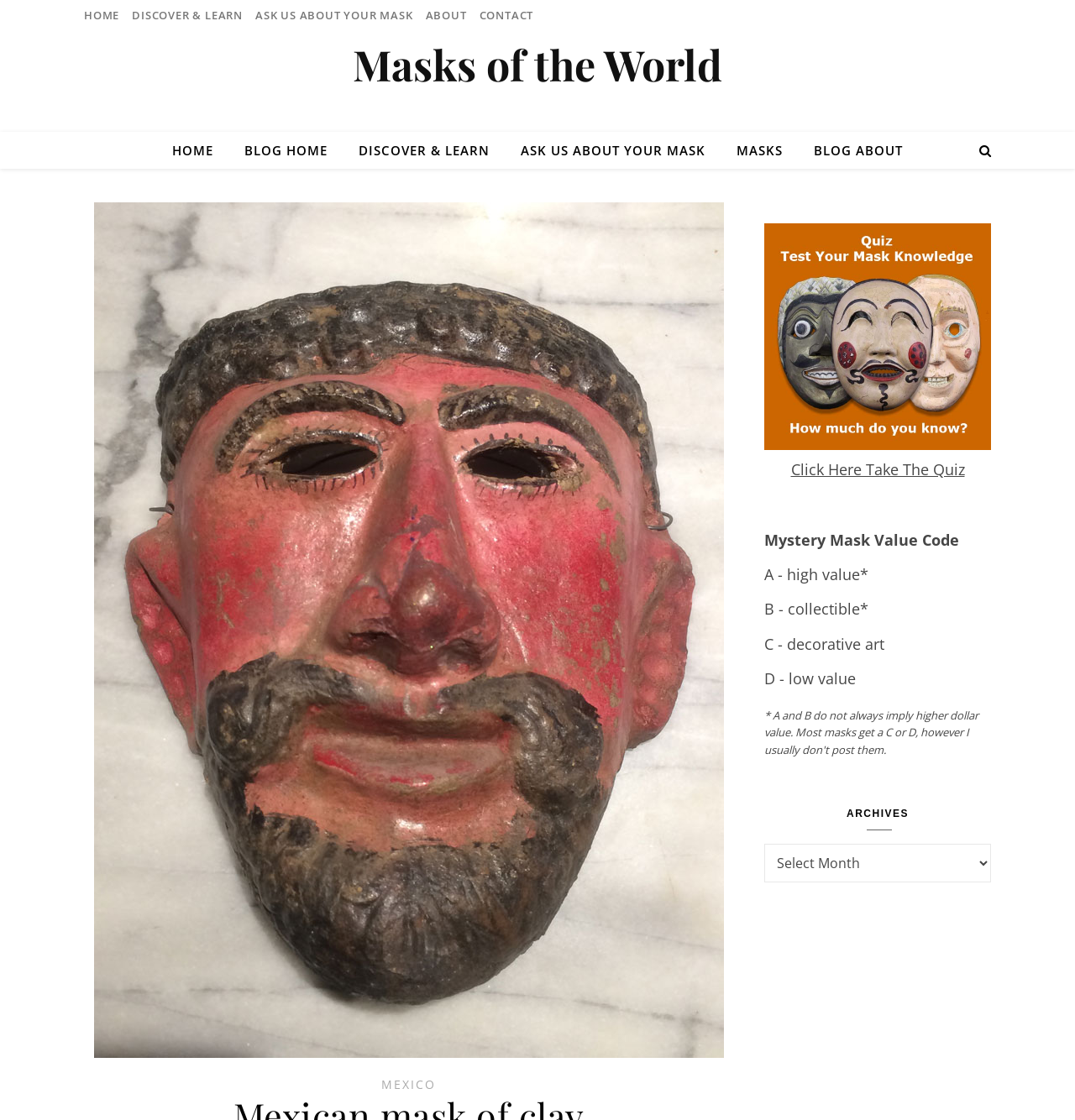Please specify the bounding box coordinates in the format (top-left x, top-left y, bottom-right x, bottom-right y), with values ranging from 0 to 1. Identify the bounding box for the UI component described as follows: Masks

[0.673, 0.118, 0.741, 0.151]